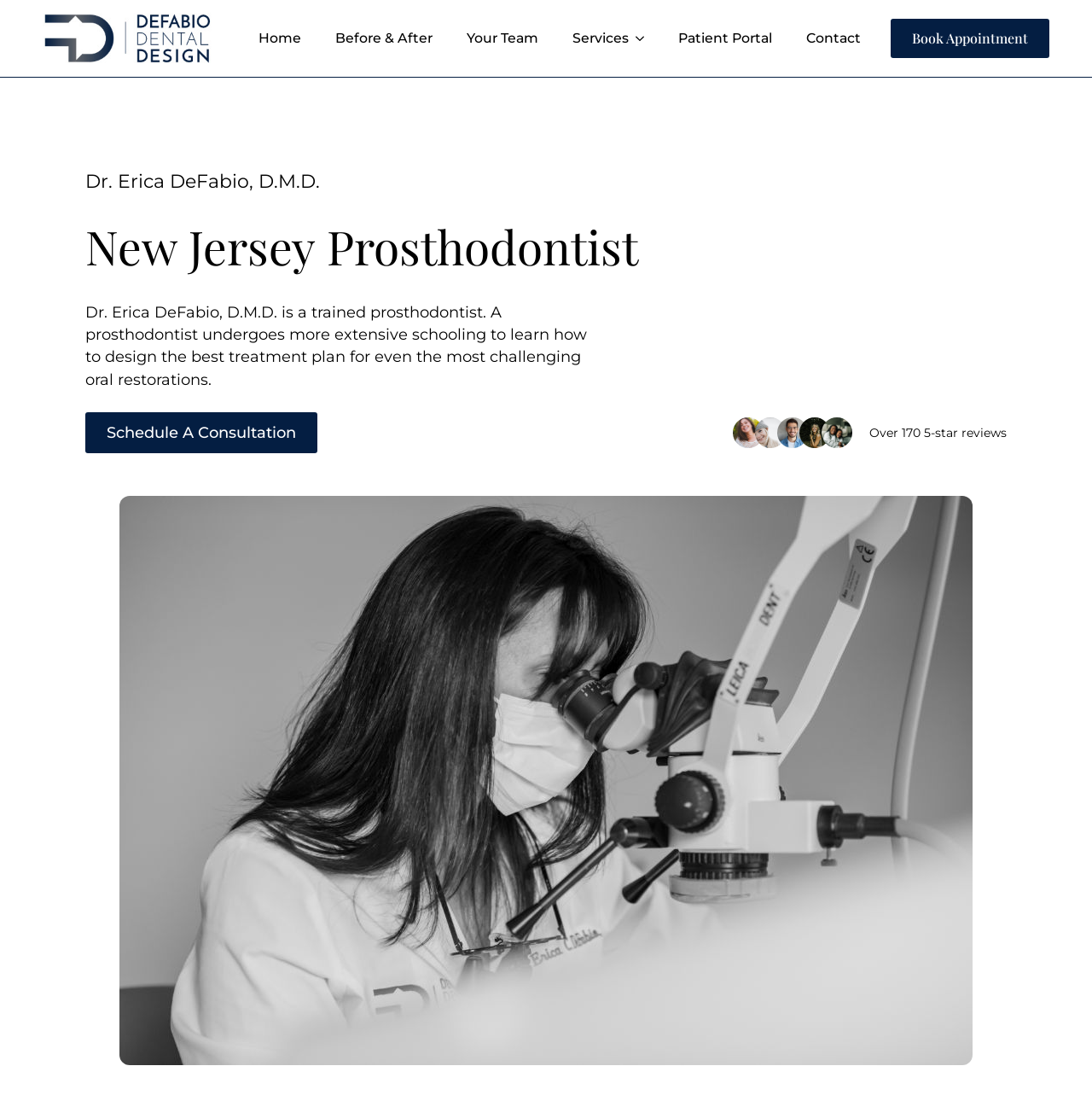Please find and generate the text of the main header of the webpage.

New Jersey Prosthodontist